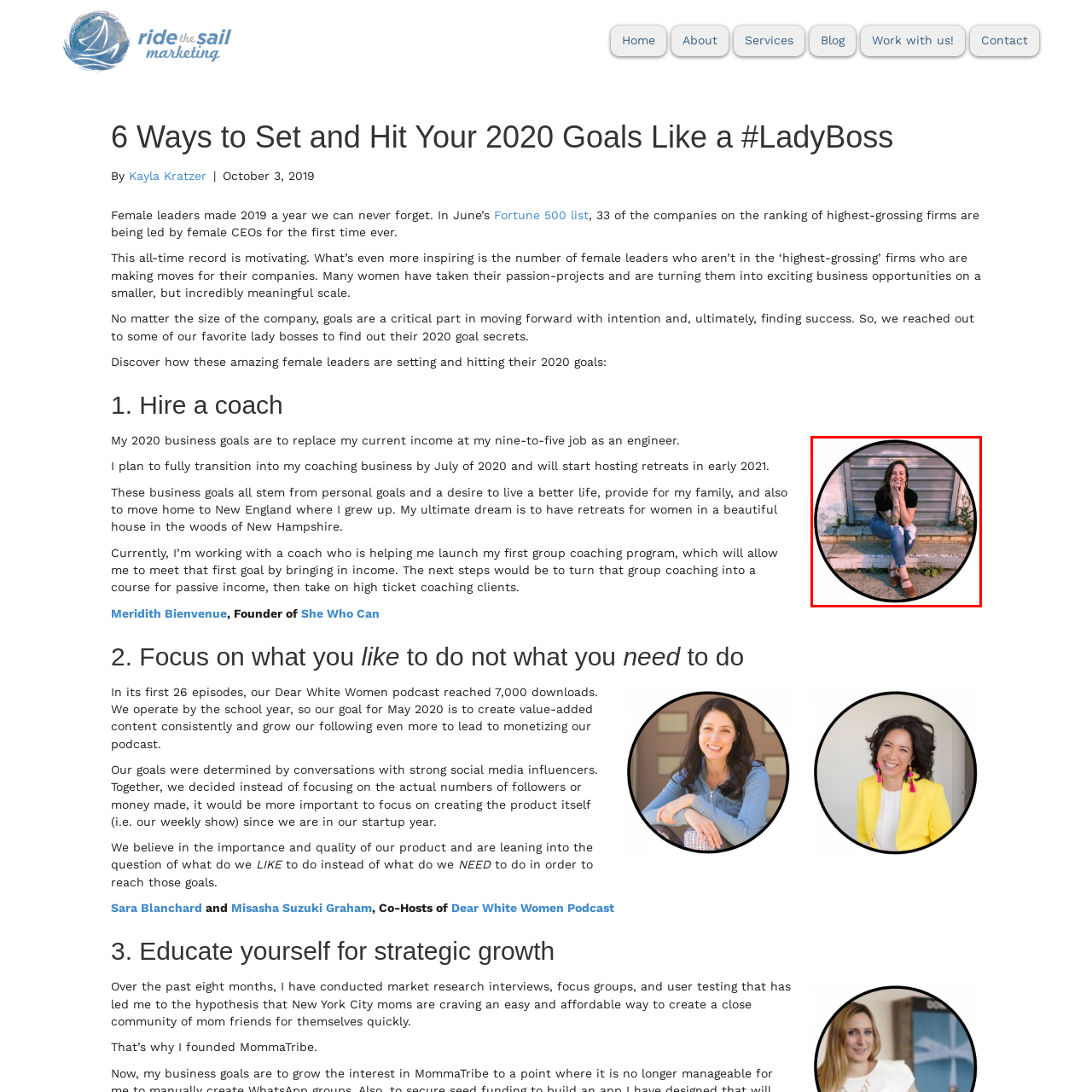Elaborate on the image contained within the red outline, providing as much detail as possible.

The image features Meridith Bienvenue, a passionate coach and founder of "She Who Can," sitting on a stoop with a joyful expression. She is dressed casually in a black shirt and distressed jeans, complemented by stylish clogs. Her bright smile and relaxed posture convey a sense of approachability and enthusiasm. As a female leader, Meridith embodies the spirit of ambition and motivation, sharing insights about her goals for 2020, which include transitioning from her engineering job to a coaching business. The backdrop hints at an urban setting, adding to the vibrant narrative of her professional journey and aspirations.